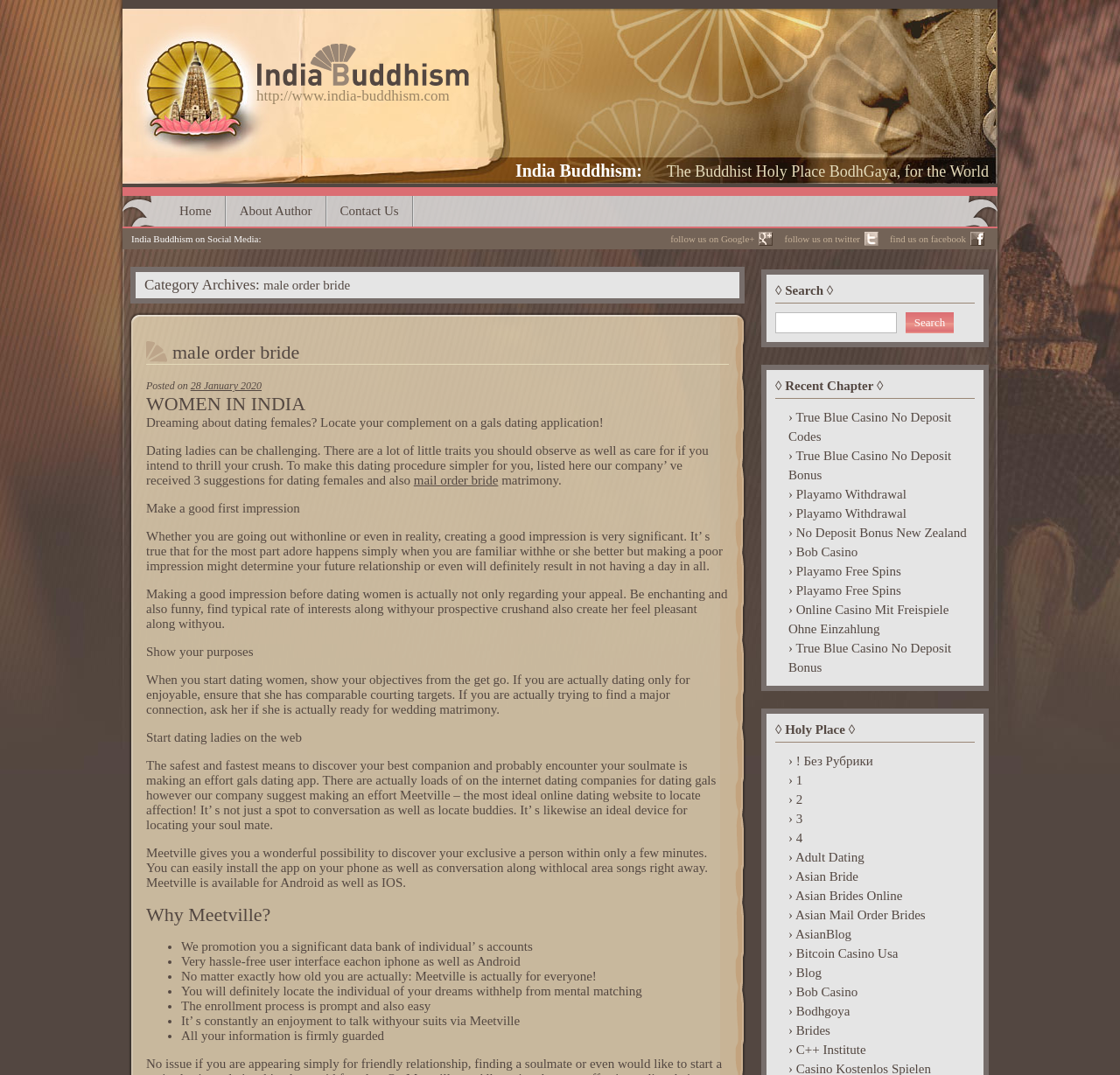Identify the bounding box coordinates of the section to be clicked to complete the task described by the following instruction: "View Budgeting". The coordinates should be four float numbers between 0 and 1, formatted as [left, top, right, bottom].

None